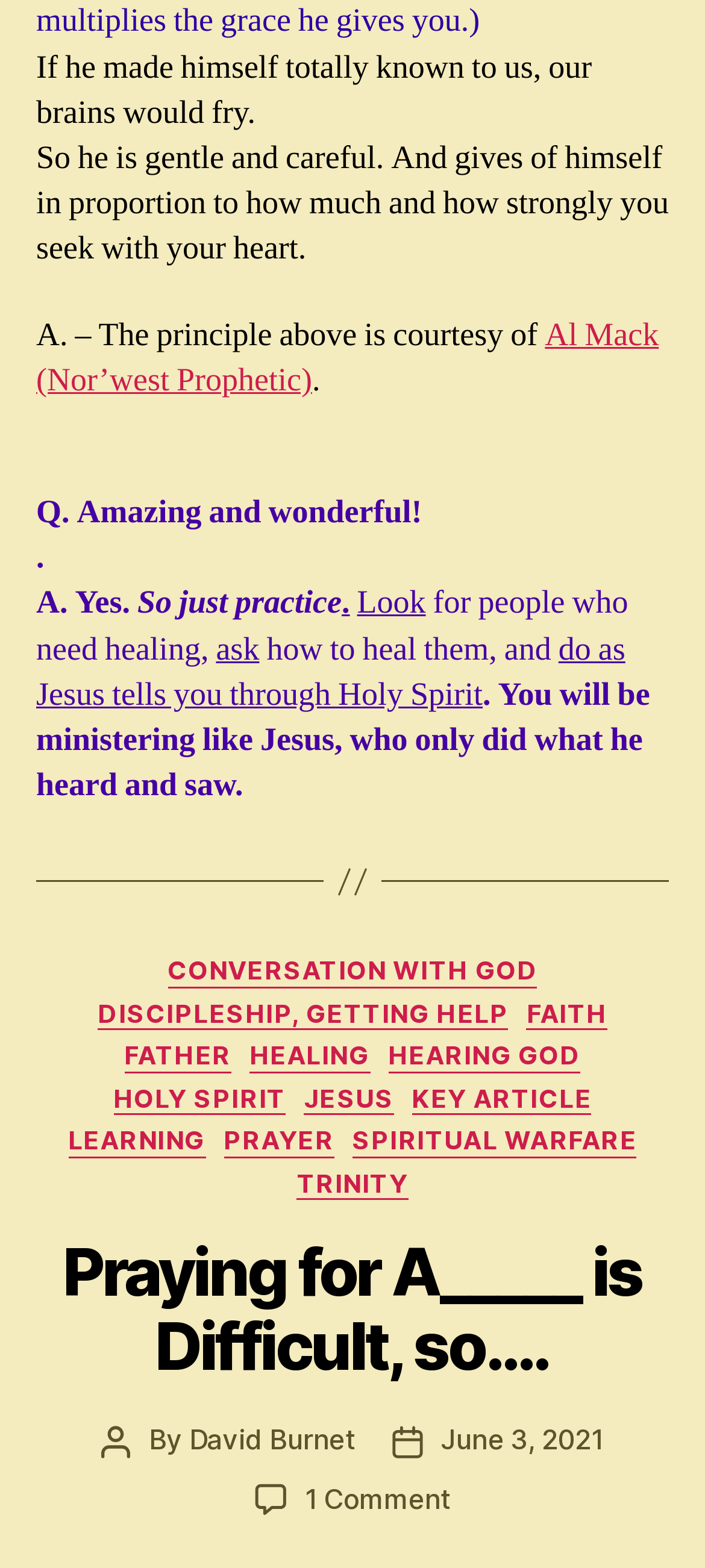Determine the bounding box coordinates of the region to click in order to accomplish the following instruction: "Read the article 'Praying for A_____ is Difficult, so….'". Provide the coordinates as four float numbers between 0 and 1, specifically [left, top, right, bottom].

[0.089, 0.786, 0.911, 0.884]